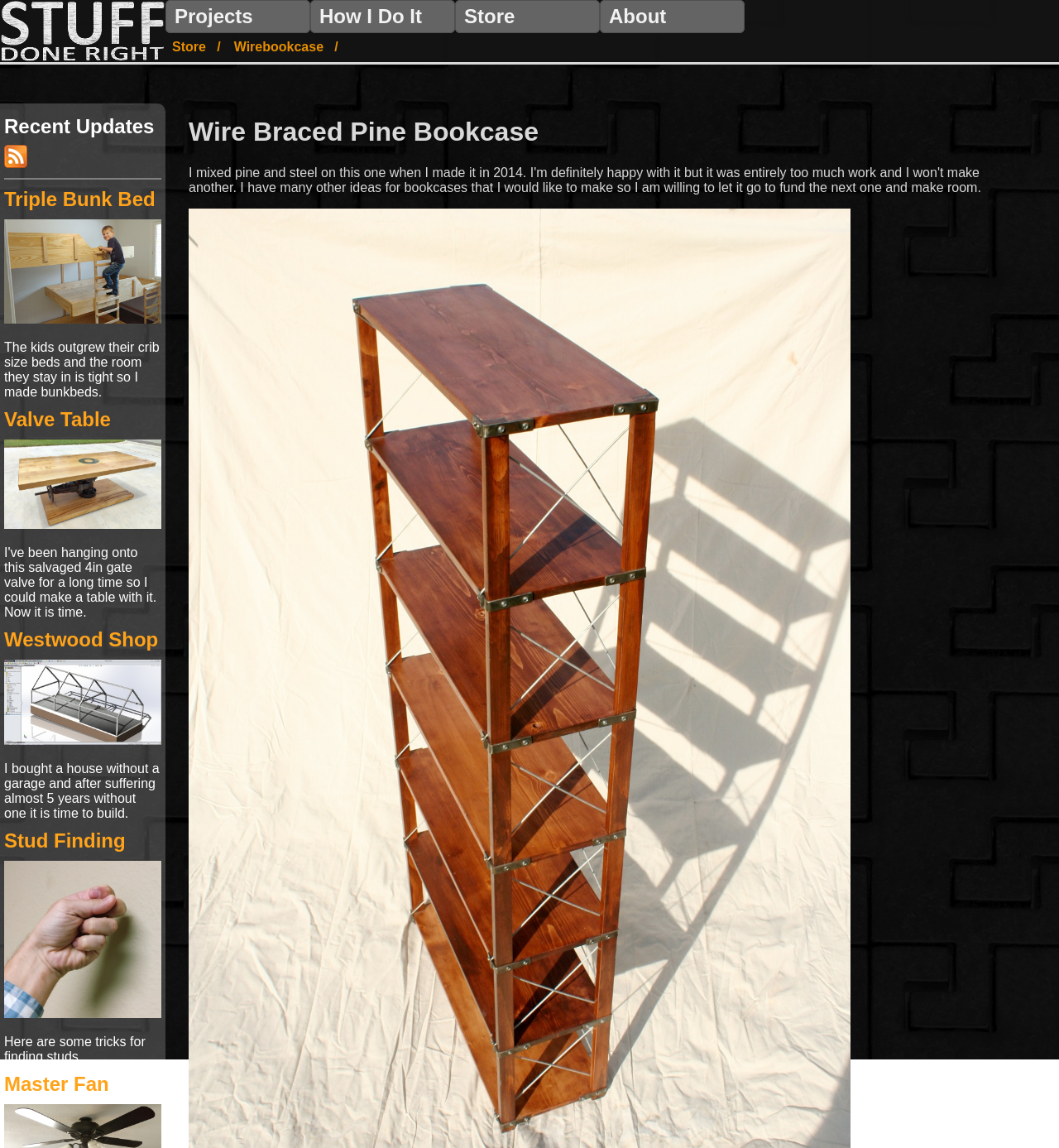How many images are on the webpage?
Respond to the question with a single word or phrase according to the image.

7